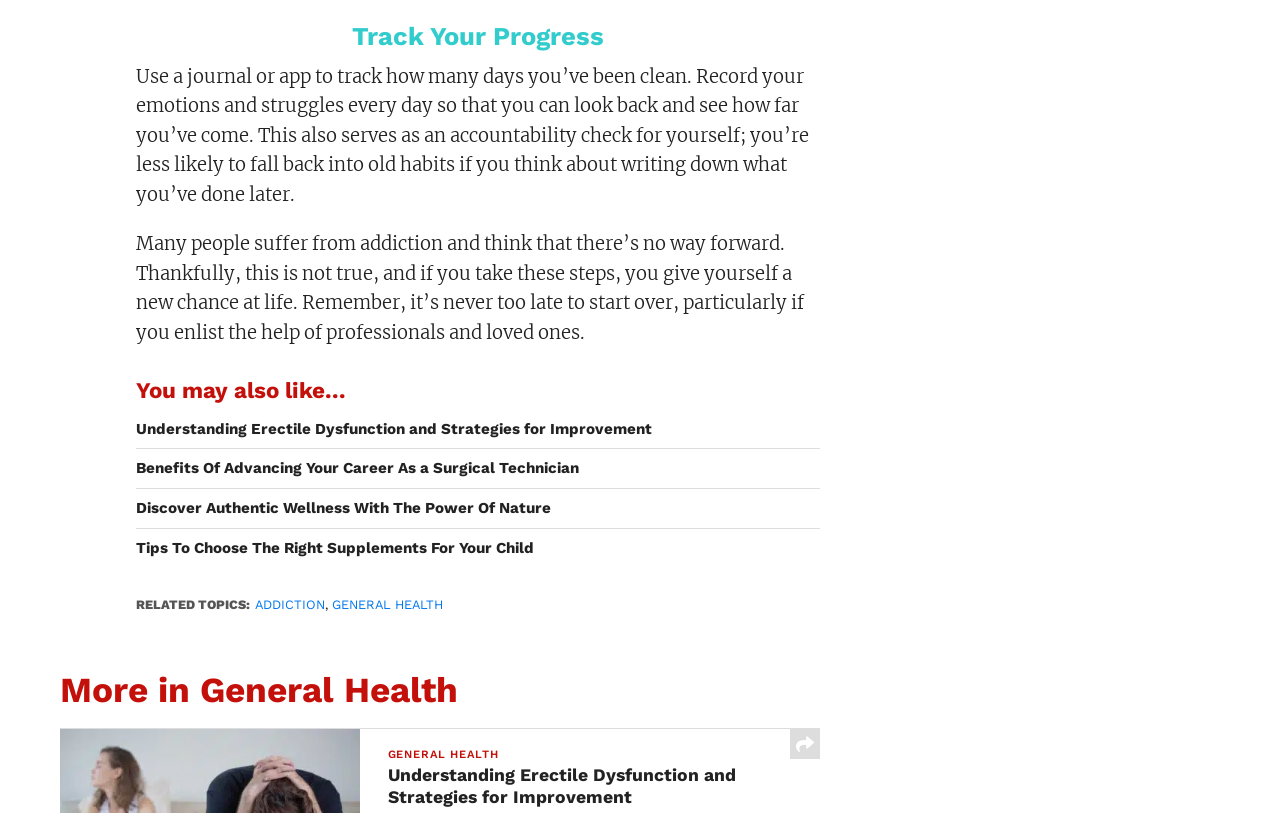Determine the bounding box coordinates of the UI element that matches the following description: "general health". The coordinates should be four float numbers between 0 and 1 in the format [left, top, right, bottom].

[0.259, 0.735, 0.346, 0.753]